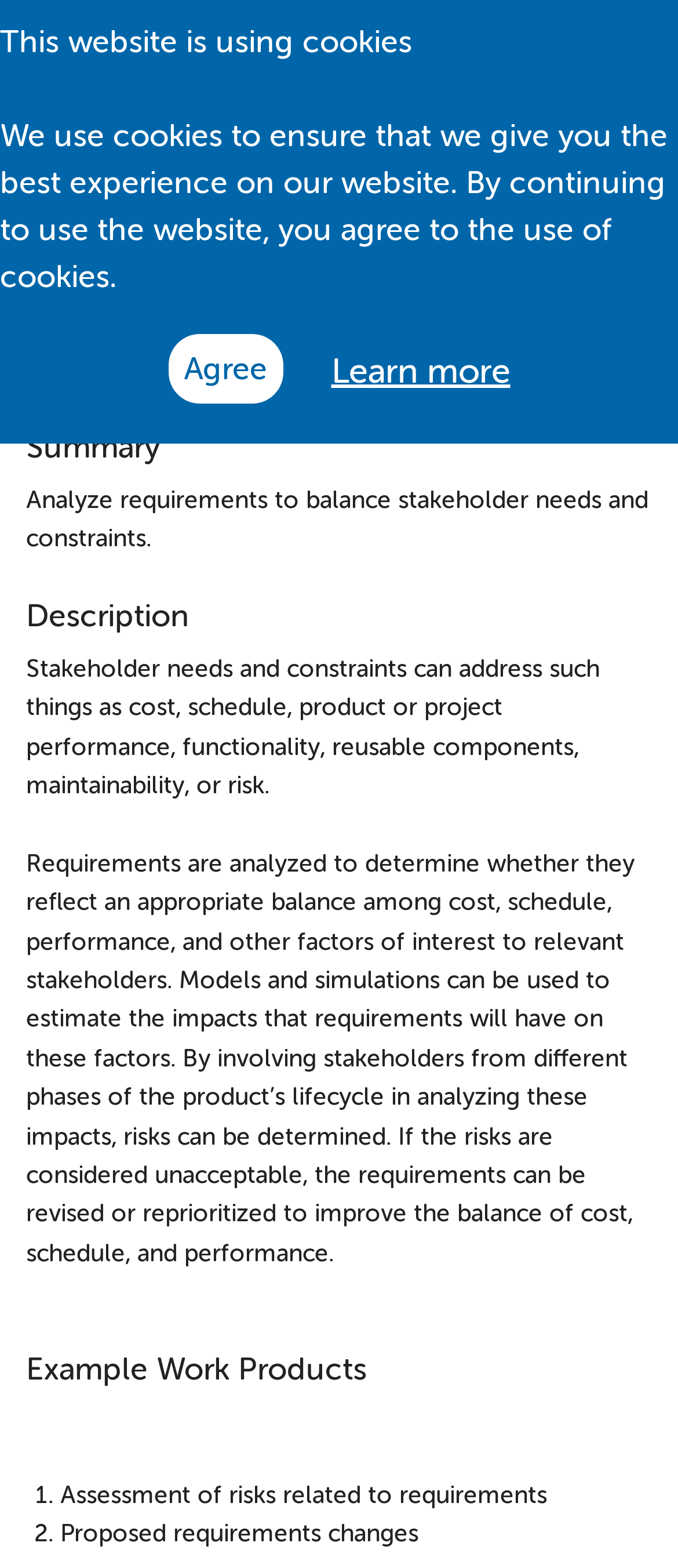Calculate the bounding box coordinates of the UI element given the description: "Agree".

[0.247, 0.213, 0.417, 0.257]